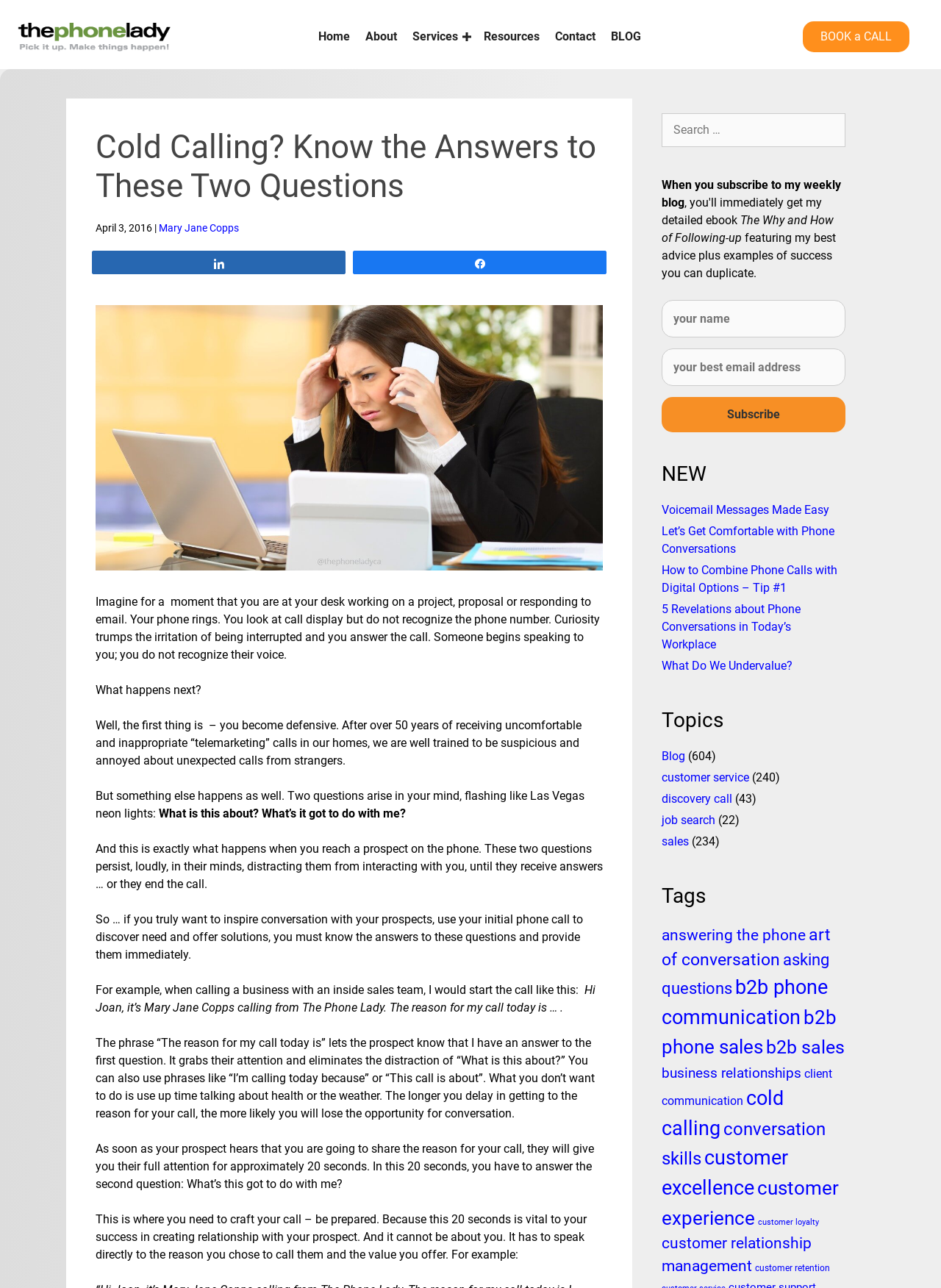Pinpoint the bounding box coordinates of the area that should be clicked to complete the following instruction: "Subscribe to the weekly blog". The coordinates must be given as four float numbers between 0 and 1, i.e., [left, top, right, bottom].

[0.703, 0.308, 0.898, 0.336]